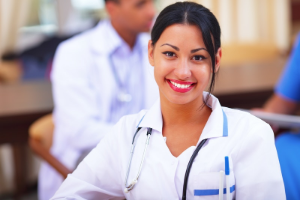Please answer the following query using a single word or phrase: 
What is the purpose of urgent care facilities?

provide immediate care